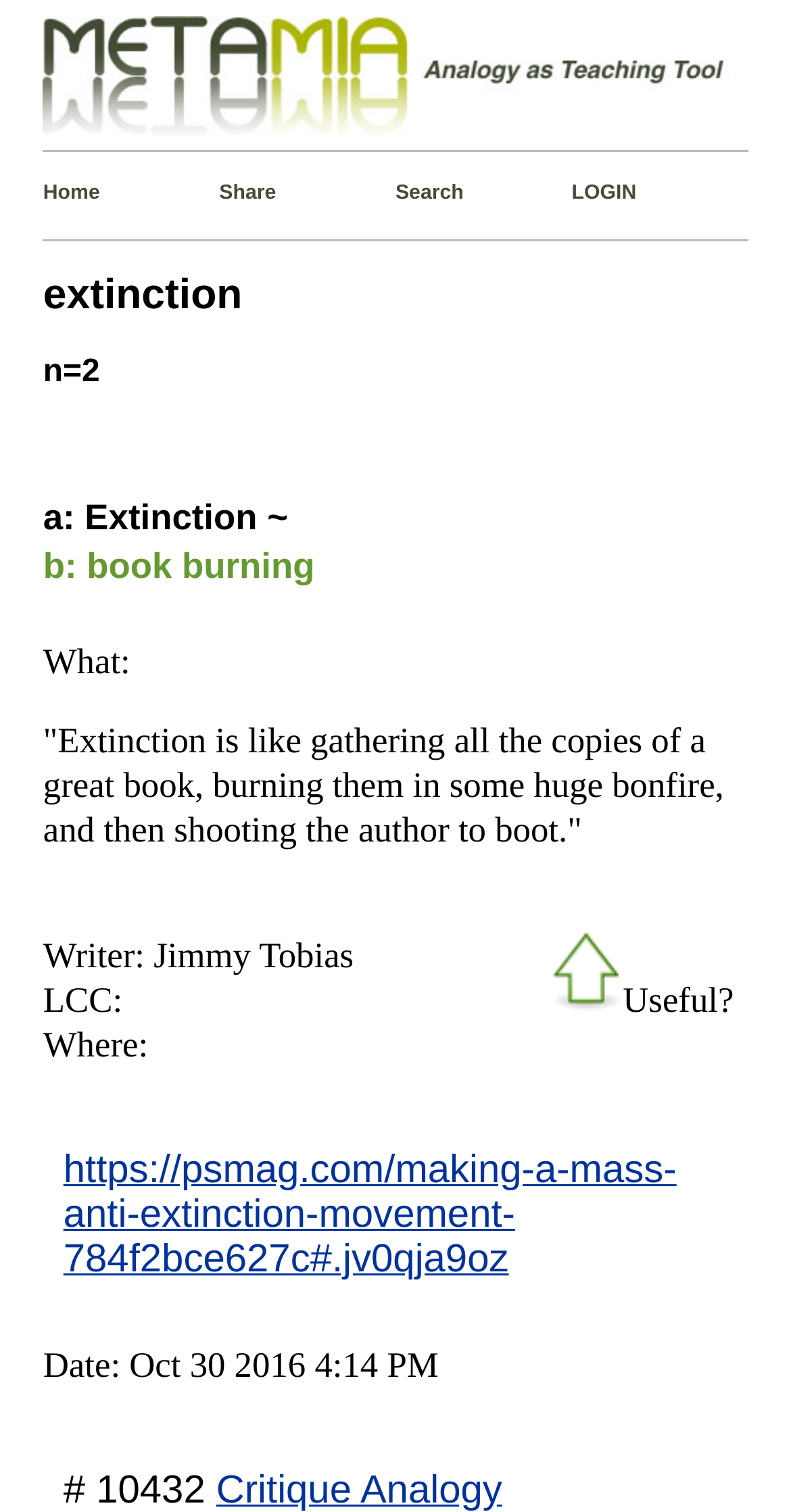Provide a one-word or brief phrase answer to the question:
What is the analogy for extinction?

book burning